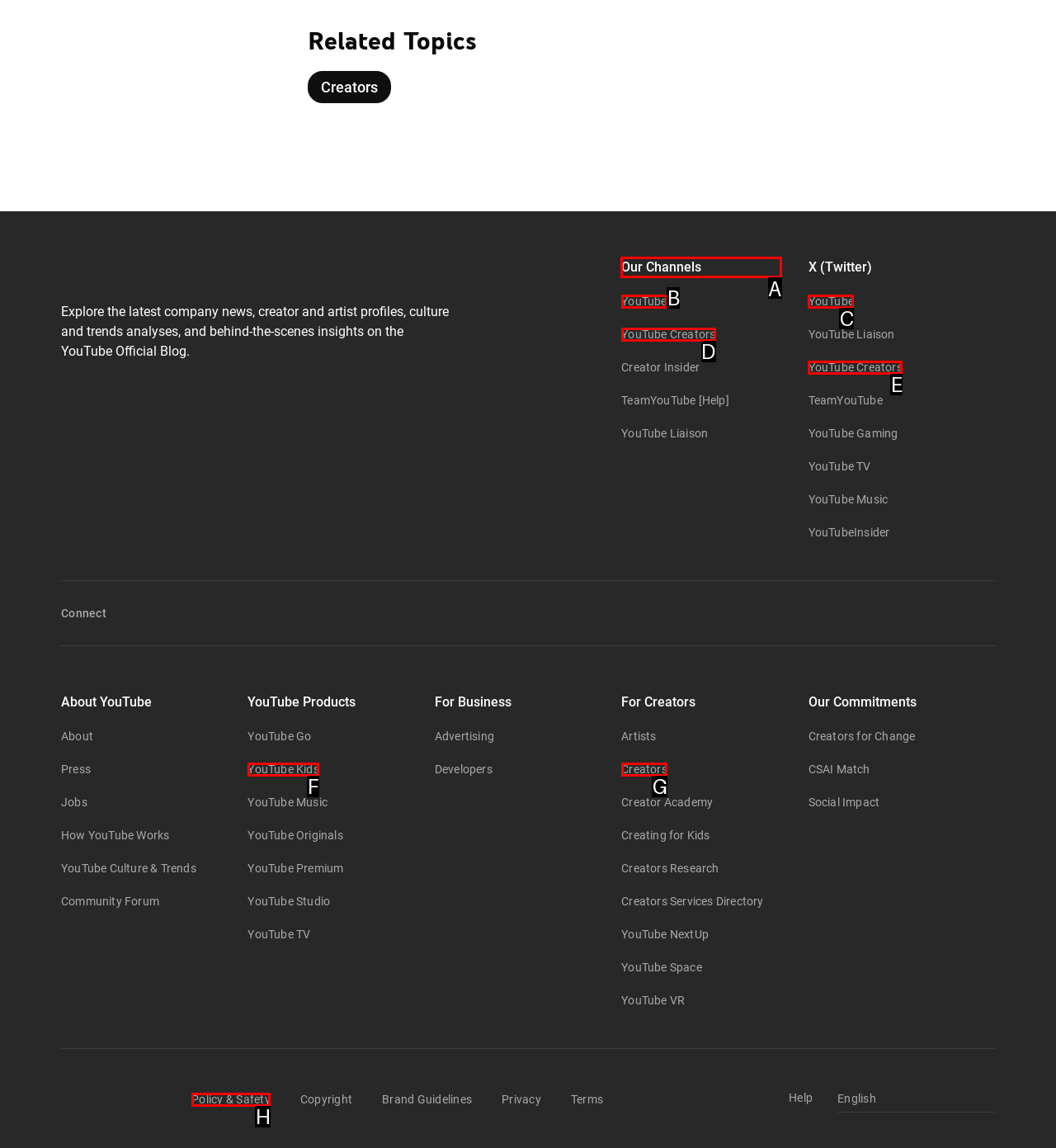Which lettered option should be clicked to achieve the task: Explore the 'Our Channels' section? Choose from the given choices.

A